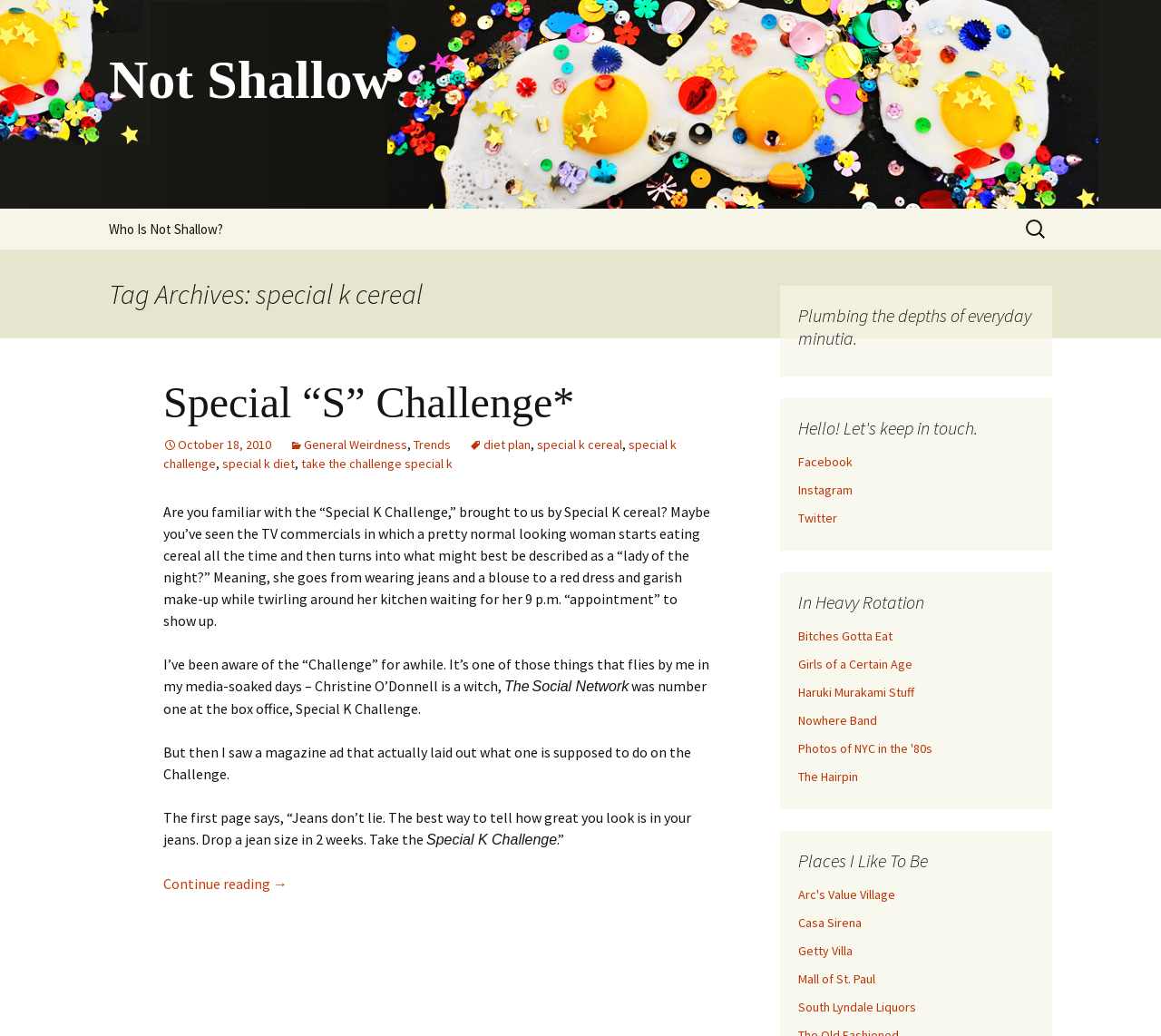What is the topic of the article?
Refer to the image and provide a detailed answer to the question.

The article is about the 'Special K Challenge' which is a diet plan brought to us by Special K cereal, and the author's thoughts and opinions about it.